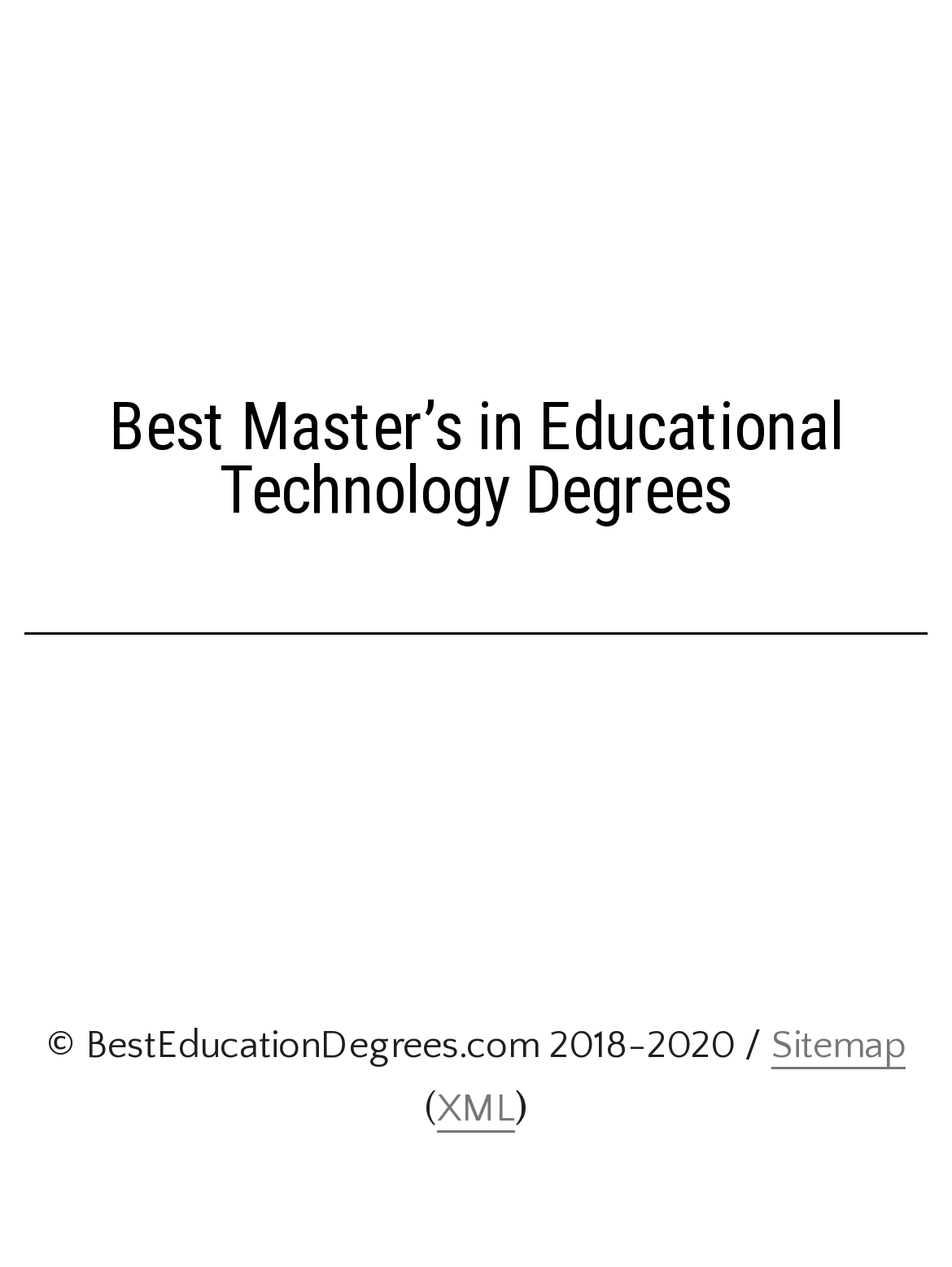What is the copyright year of the website?
Refer to the image and provide a concise answer in one word or phrase.

2018-2020